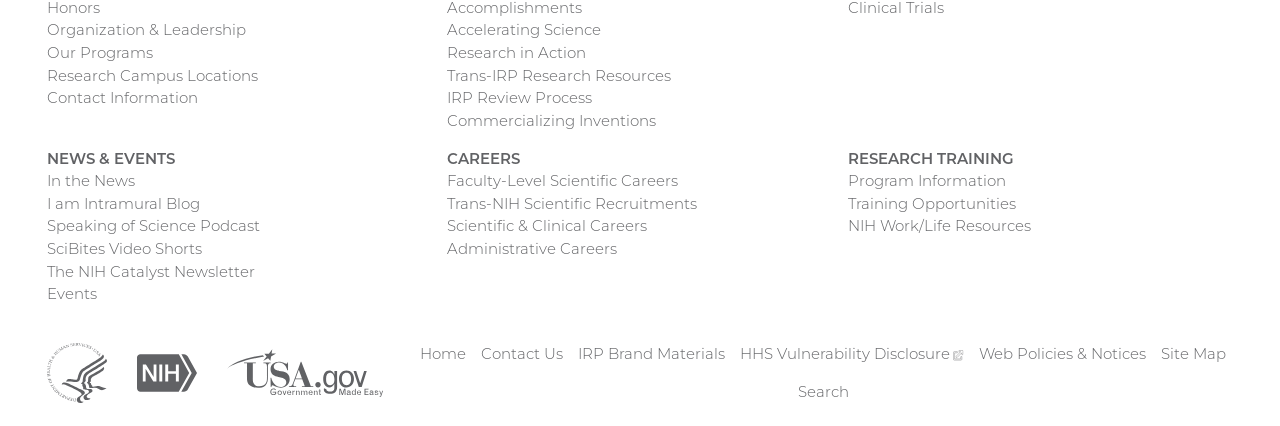Identify the bounding box coordinates of the clickable region required to complete the instruction: "Explore Research Training". The coordinates should be given as four float numbers within the range of 0 and 1, i.e., [left, top, right, bottom].

[0.662, 0.347, 0.792, 0.4]